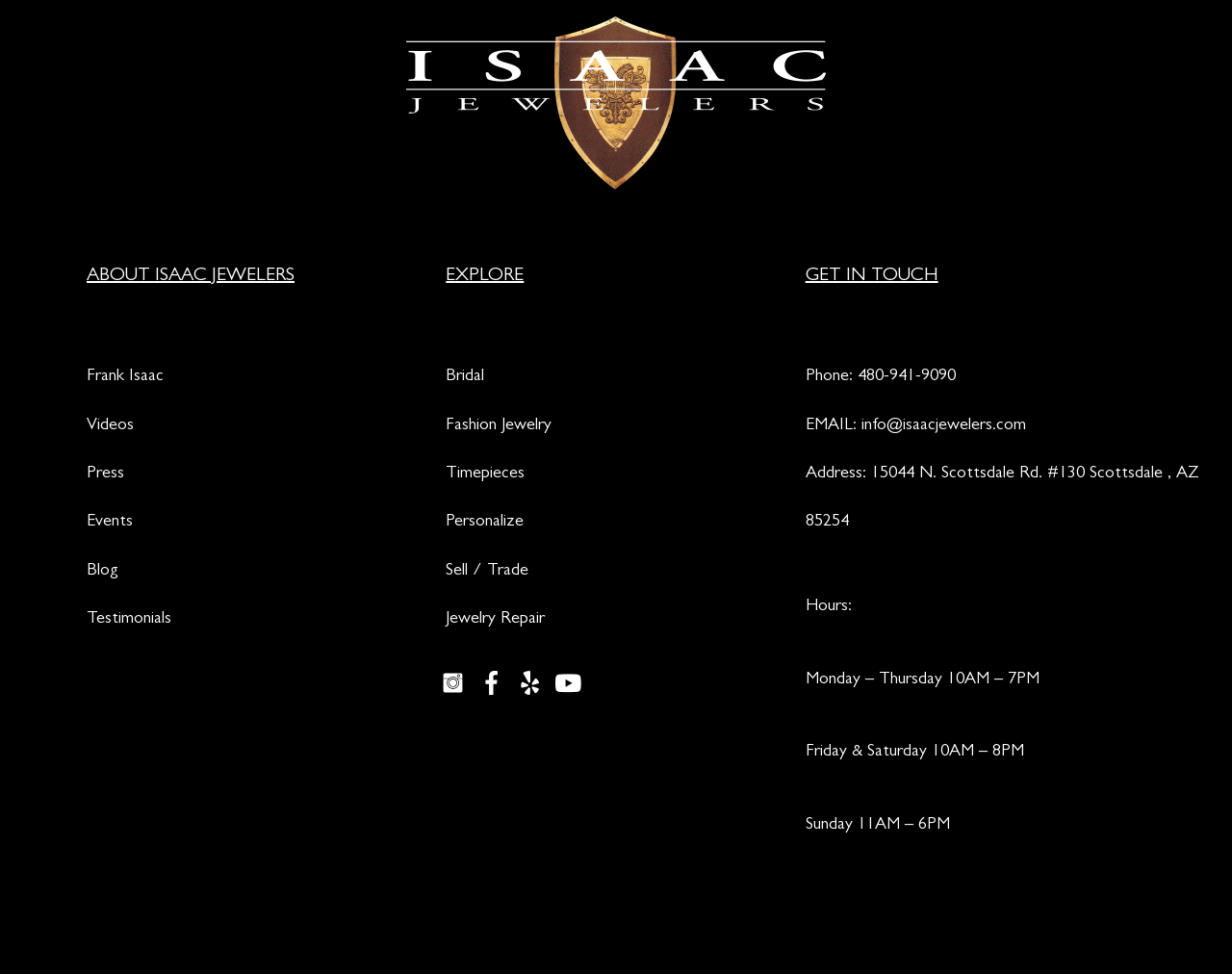Answer with a single word or phrase: 
What type of jewelry can be personalized?

Not specified